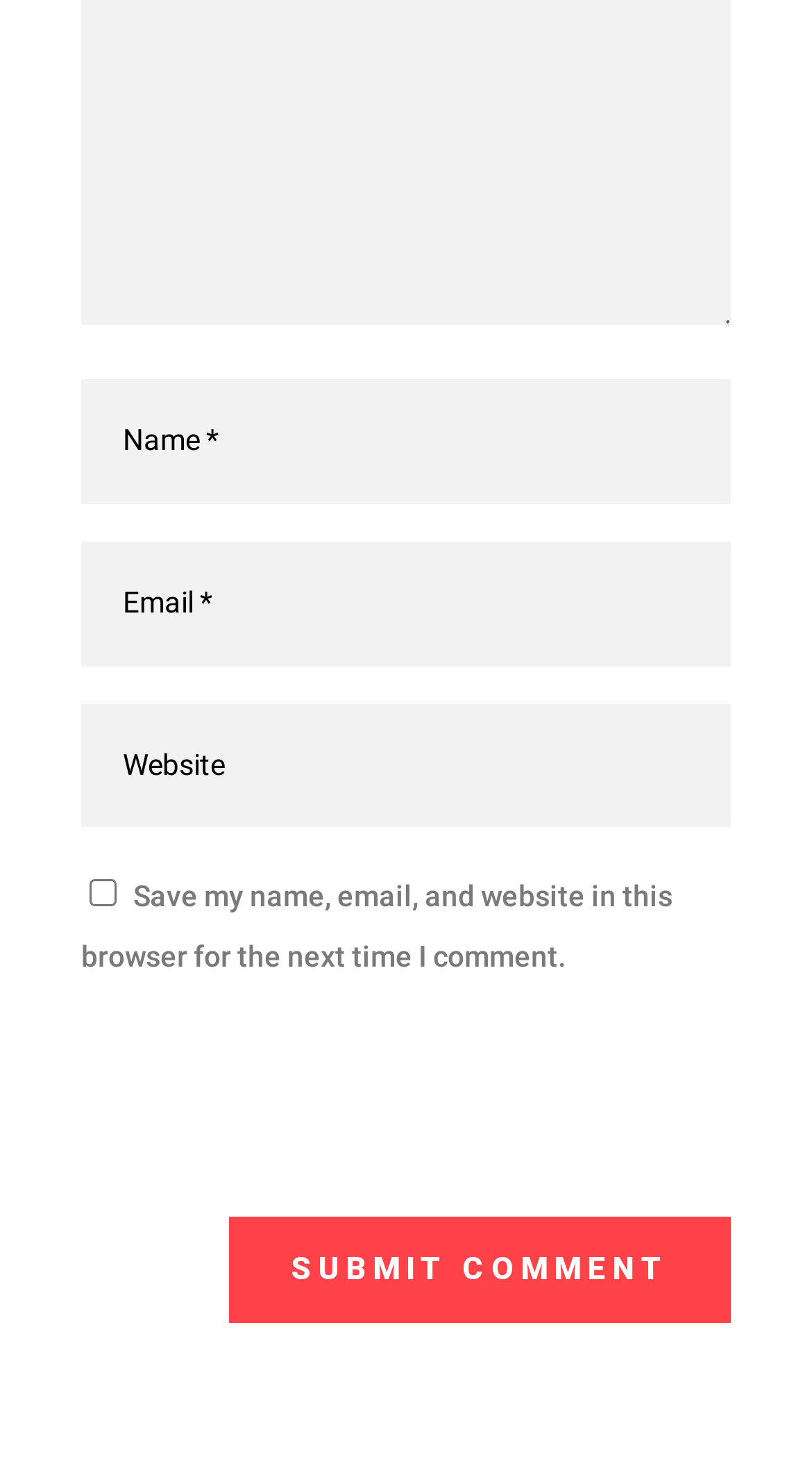How many textboxes are there?
Using the image as a reference, answer the question with a short word or phrase.

3